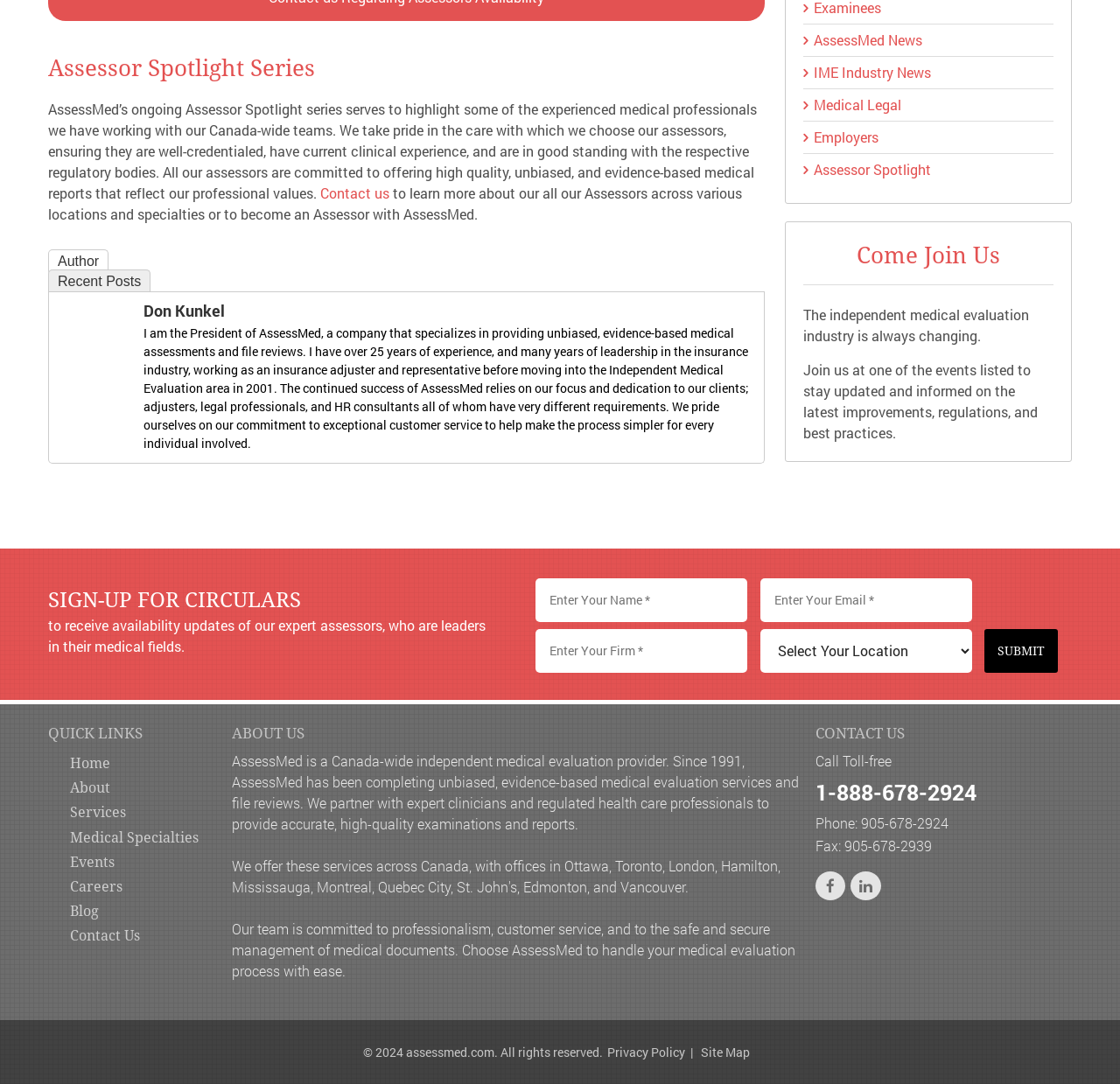Locate the bounding box coordinates of the element to click to perform the following action: 'Click on the 'About' link'. The coordinates should be given as four float values between 0 and 1, in the form of [left, top, right, bottom].

[0.062, 0.719, 0.098, 0.735]